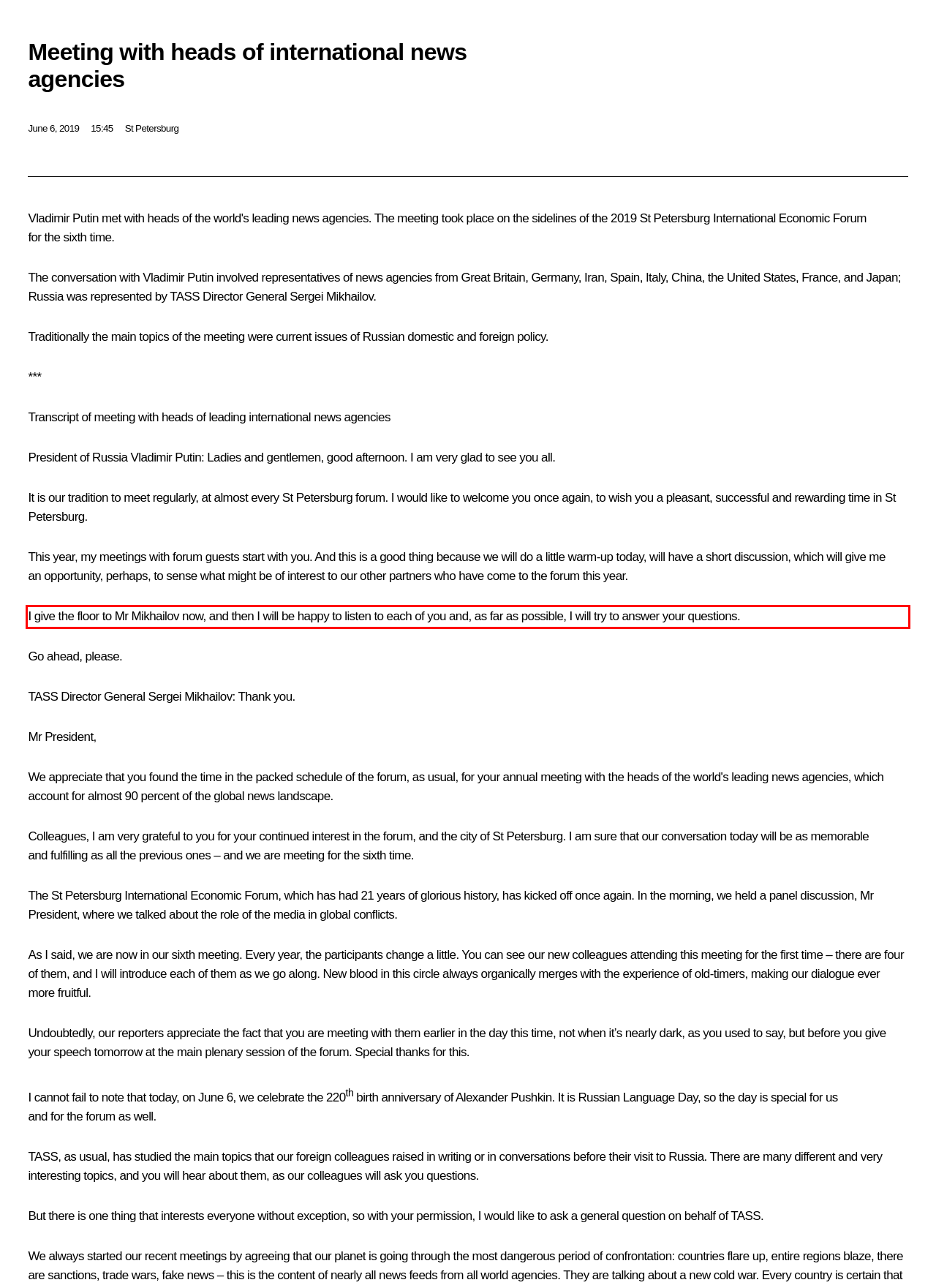You are provided with a screenshot of a webpage that includes a UI element enclosed in a red rectangle. Extract the text content inside this red rectangle.

I give the floor to Mr Mikhailov now, and then I will be happy to listen to each of you and, as far as possible, I will try to answer your questions.